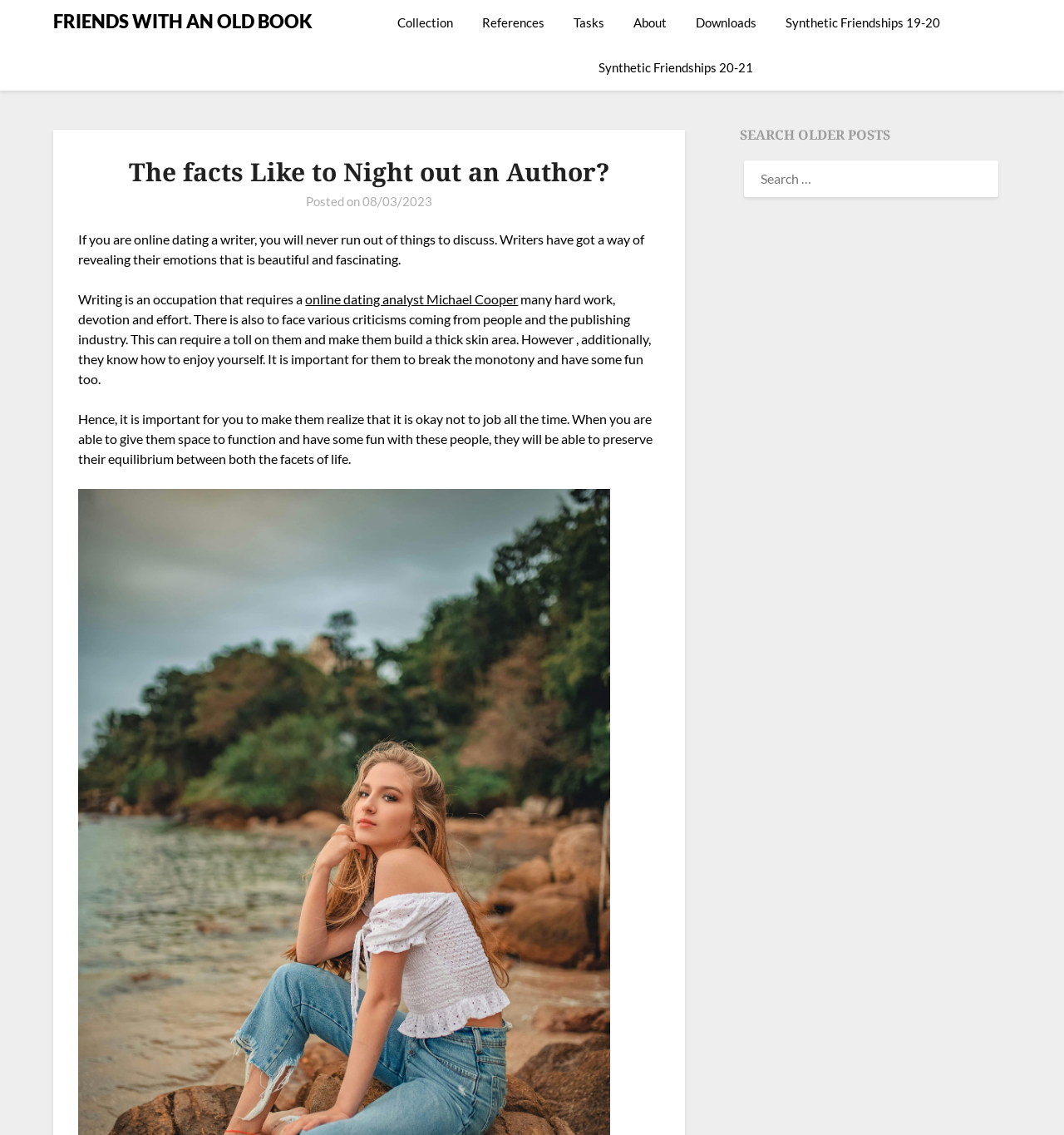For the following element description, predict the bounding box coordinates in the format (top-left x, top-left y, bottom-right x, bottom-right y). All values should be floating point numbers between 0 and 1. Description: Tasks

[0.527, 0.0, 0.581, 0.04]